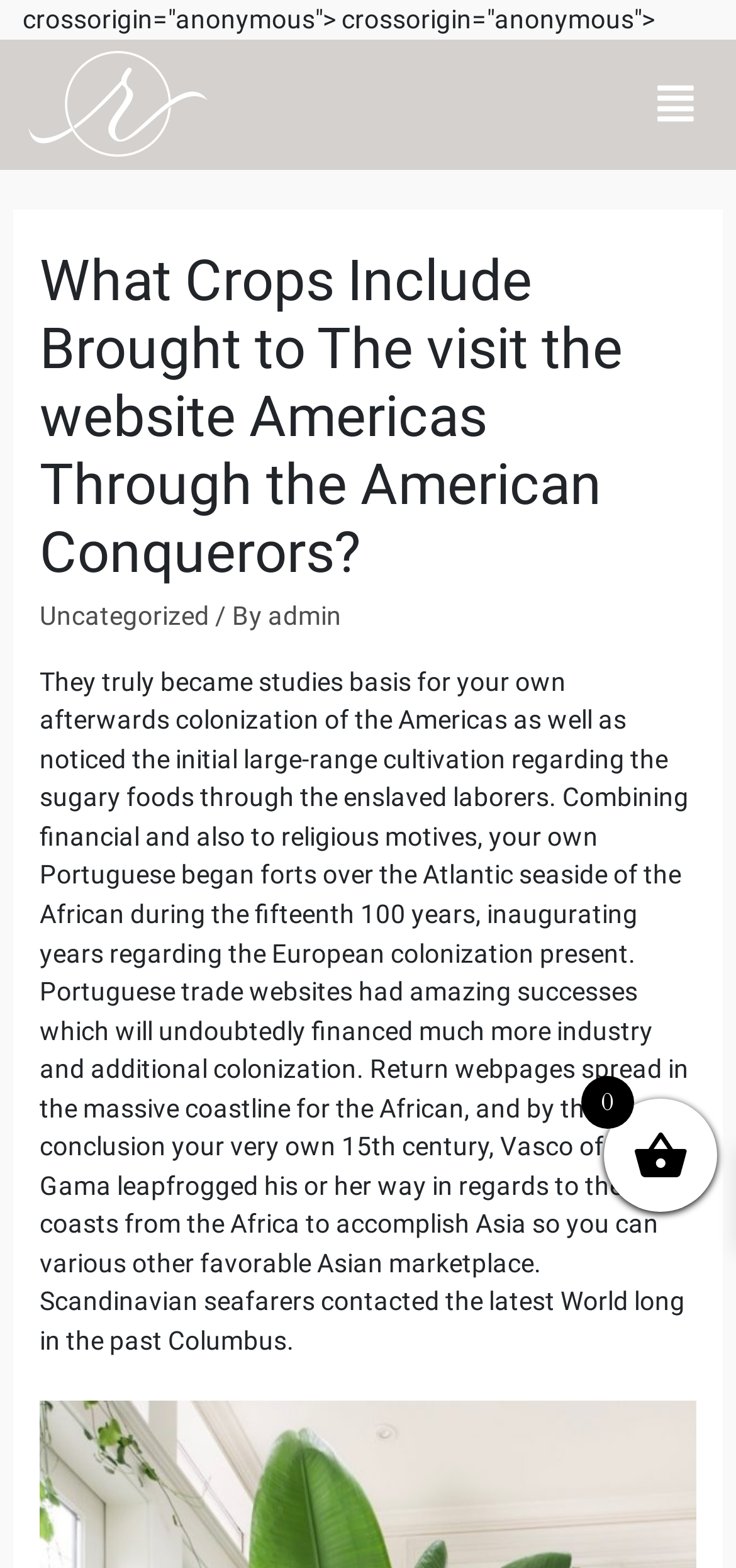What did the Portuguese begin in the 15th century?
Examine the webpage screenshot and provide an in-depth answer to the question.

According to the webpage, the Portuguese began forts over the Atlantic seaside of Africa during the 15th century, which inaugurated years of European colonization.